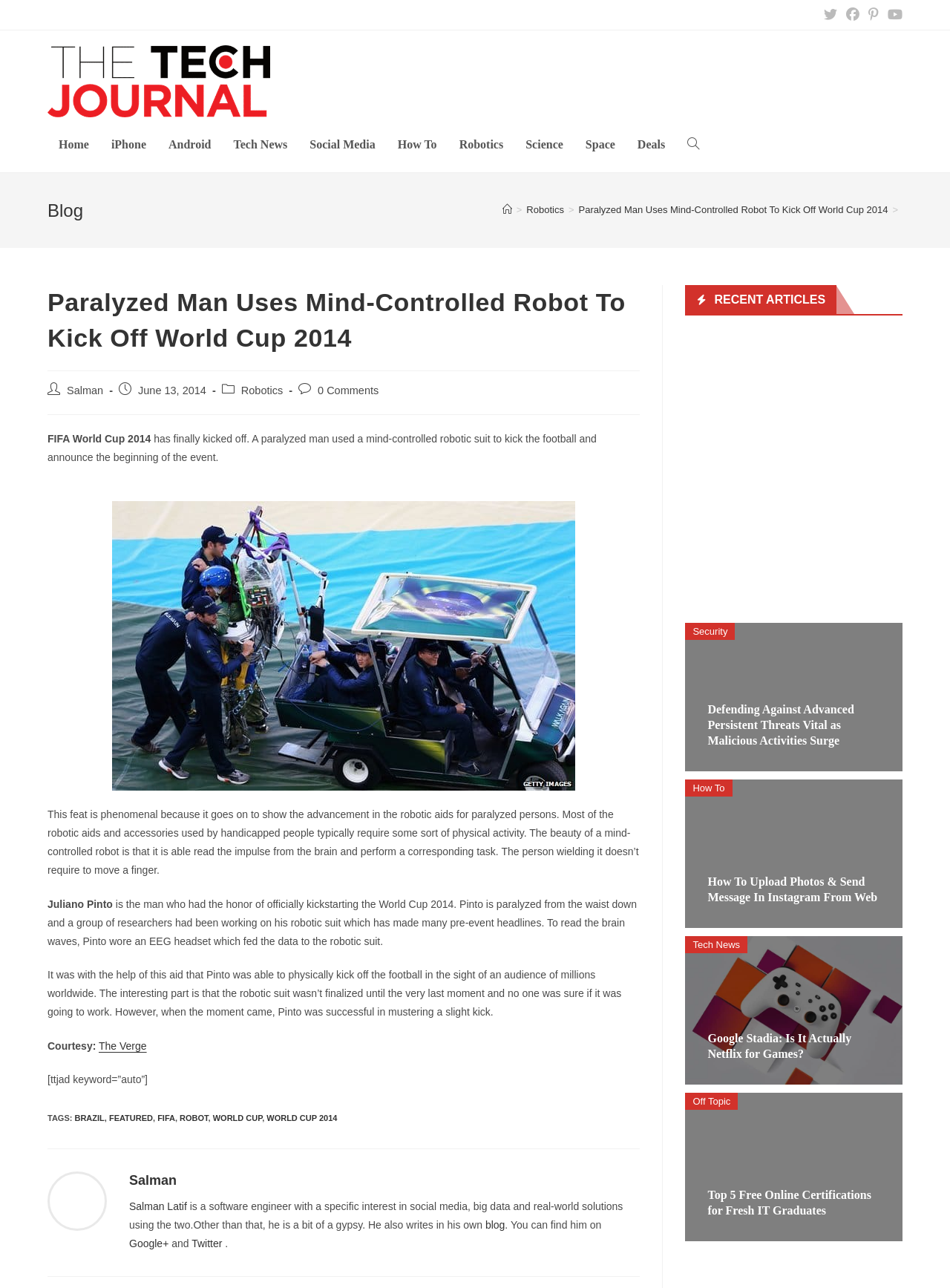What is the name of the author of the post?
Offer a detailed and exhaustive answer to the question.

The answer can be found in the post metadata, where it is mentioned that the post author is 'Salman'.